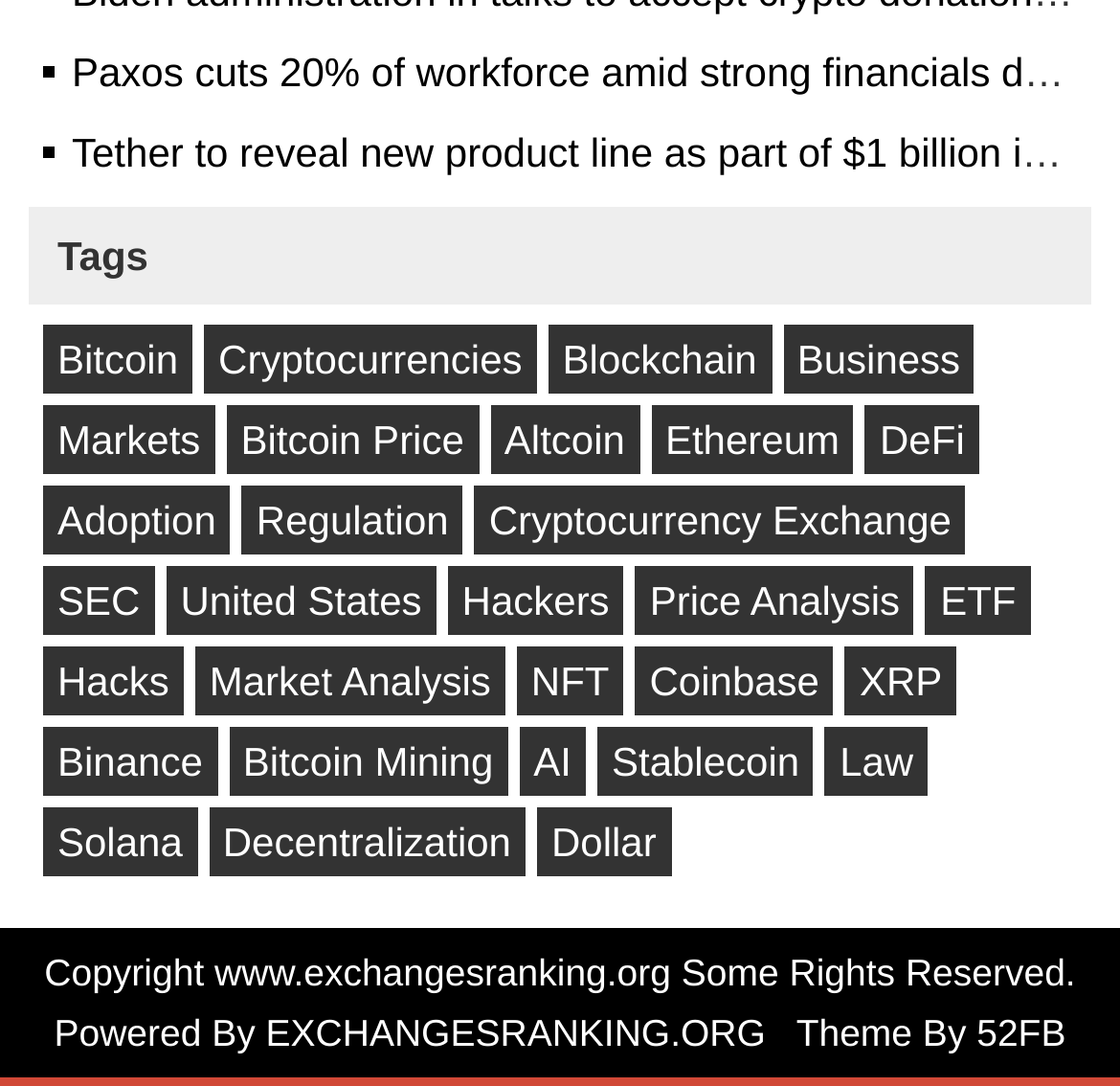Locate the bounding box coordinates of the clickable element to fulfill the following instruction: "Learn about NFT". Provide the coordinates as four float numbers between 0 and 1 in the format [left, top, right, bottom].

[0.461, 0.595, 0.557, 0.659]